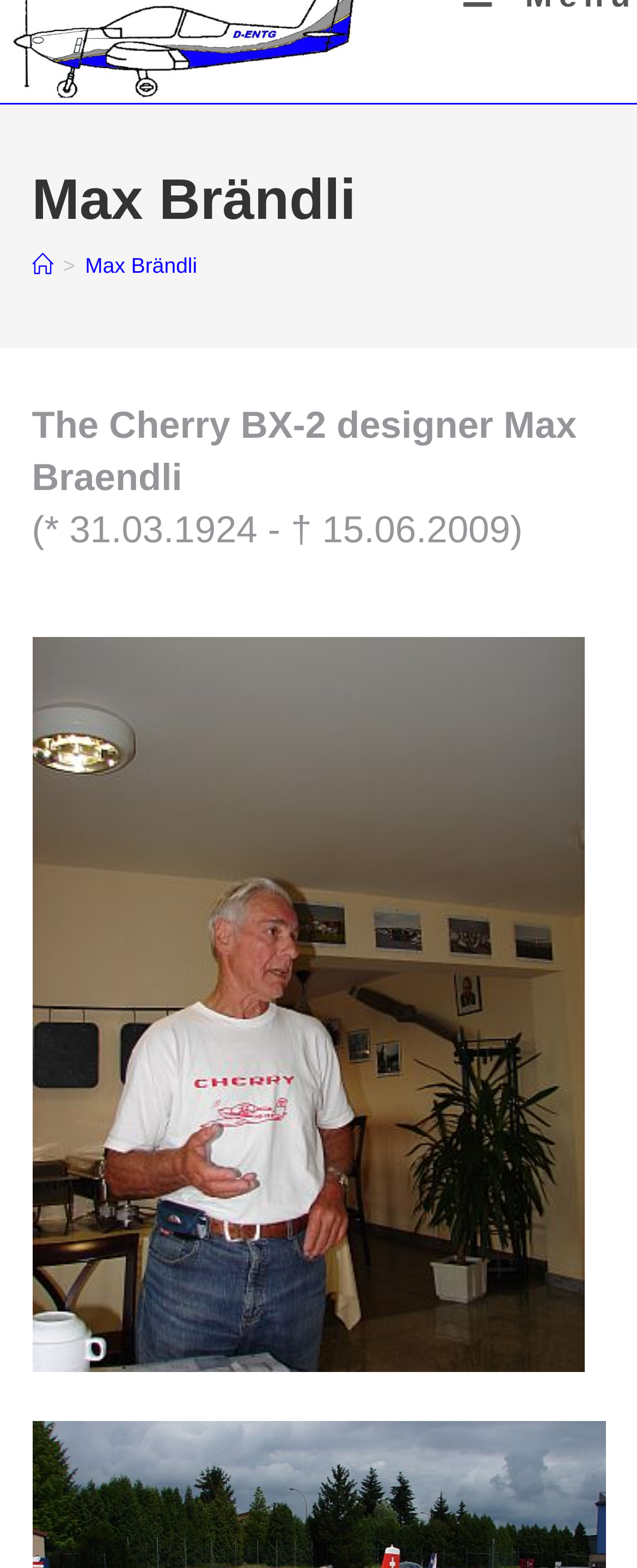Given the webpage screenshot and the description, determine the bounding box coordinates (top-left x, top-left y, bottom-right x, bottom-right y) that define the location of the UI element matching this description: Startseite

[0.05, 0.161, 0.083, 0.177]